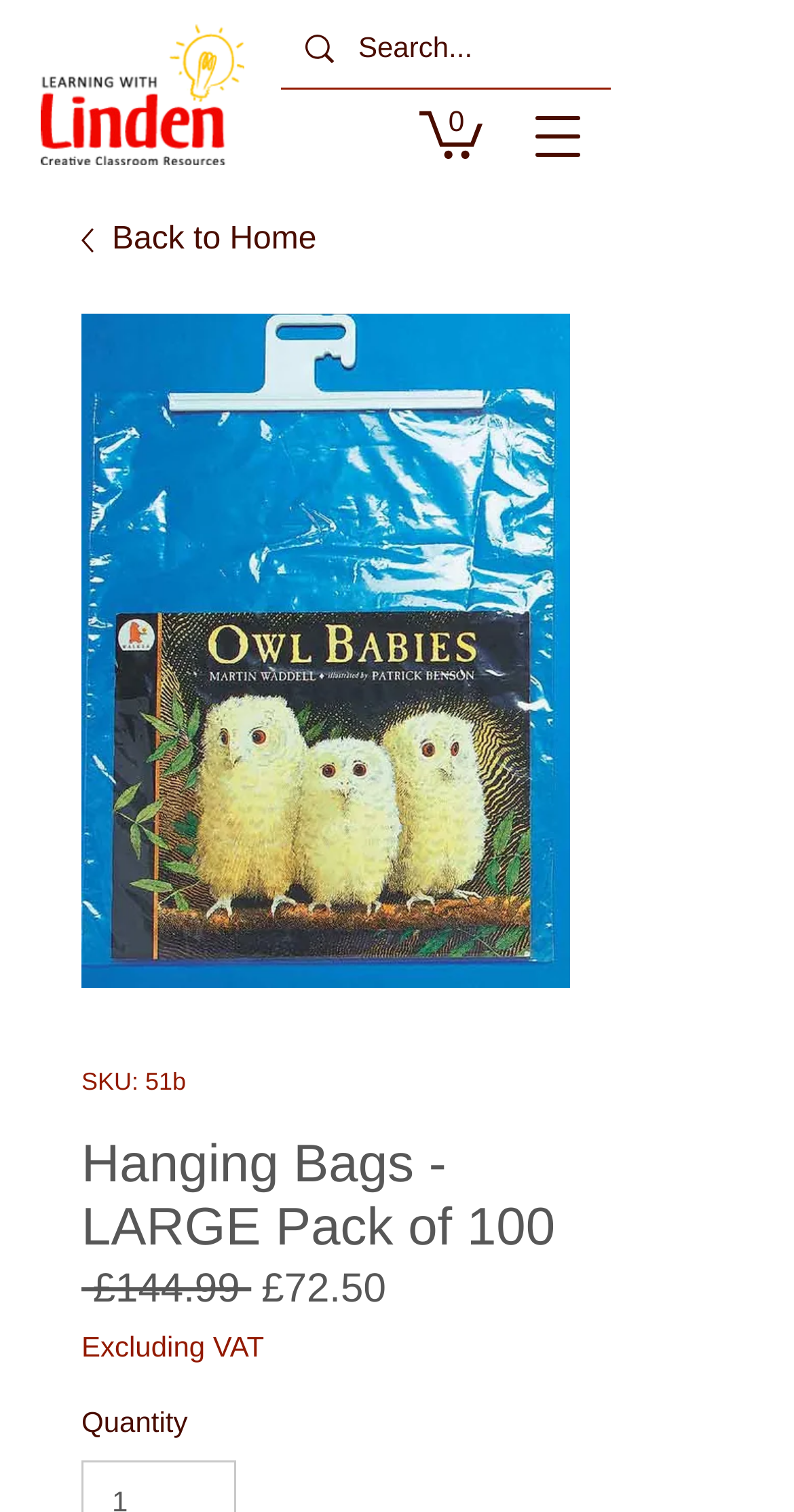Extract the primary heading text from the webpage.

Hanging Bags - LARGE Pack of 100